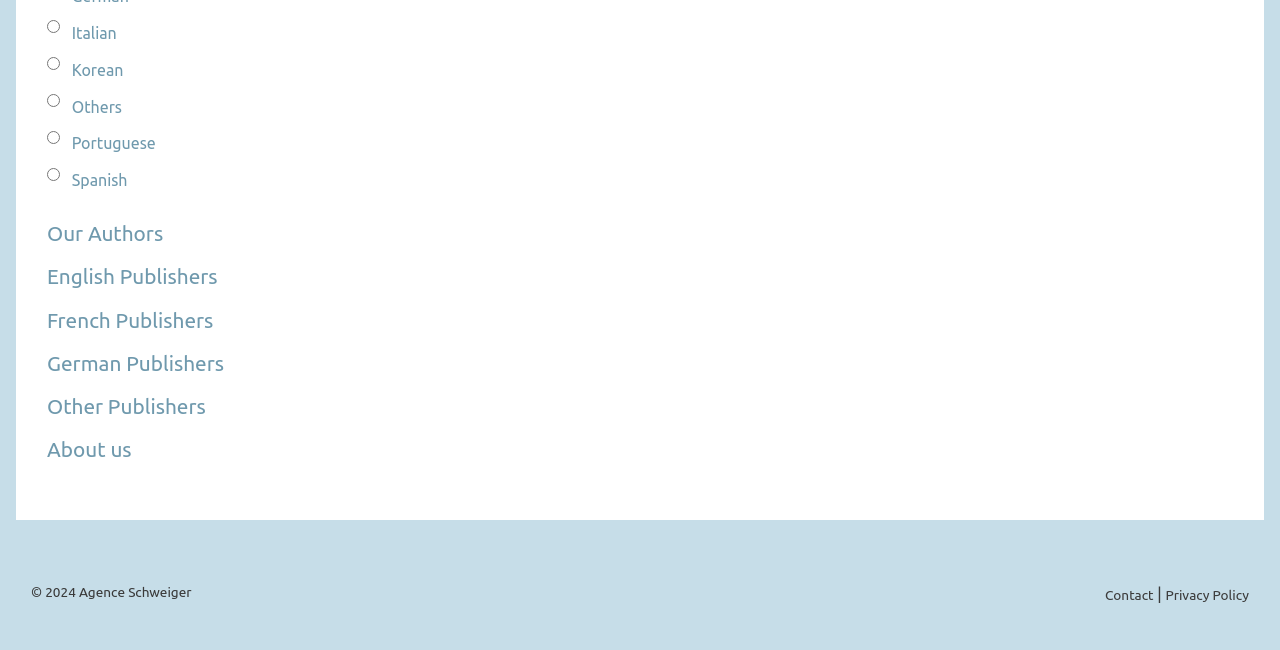What is the last link in the article section?
Ensure your answer is thorough and detailed.

I looked at the article section and found the links 'Our Authors', 'English Publishers', 'French Publishers', 'German Publishers', 'Other Publishers', and 'About us'. The last link in this section is 'About us'.